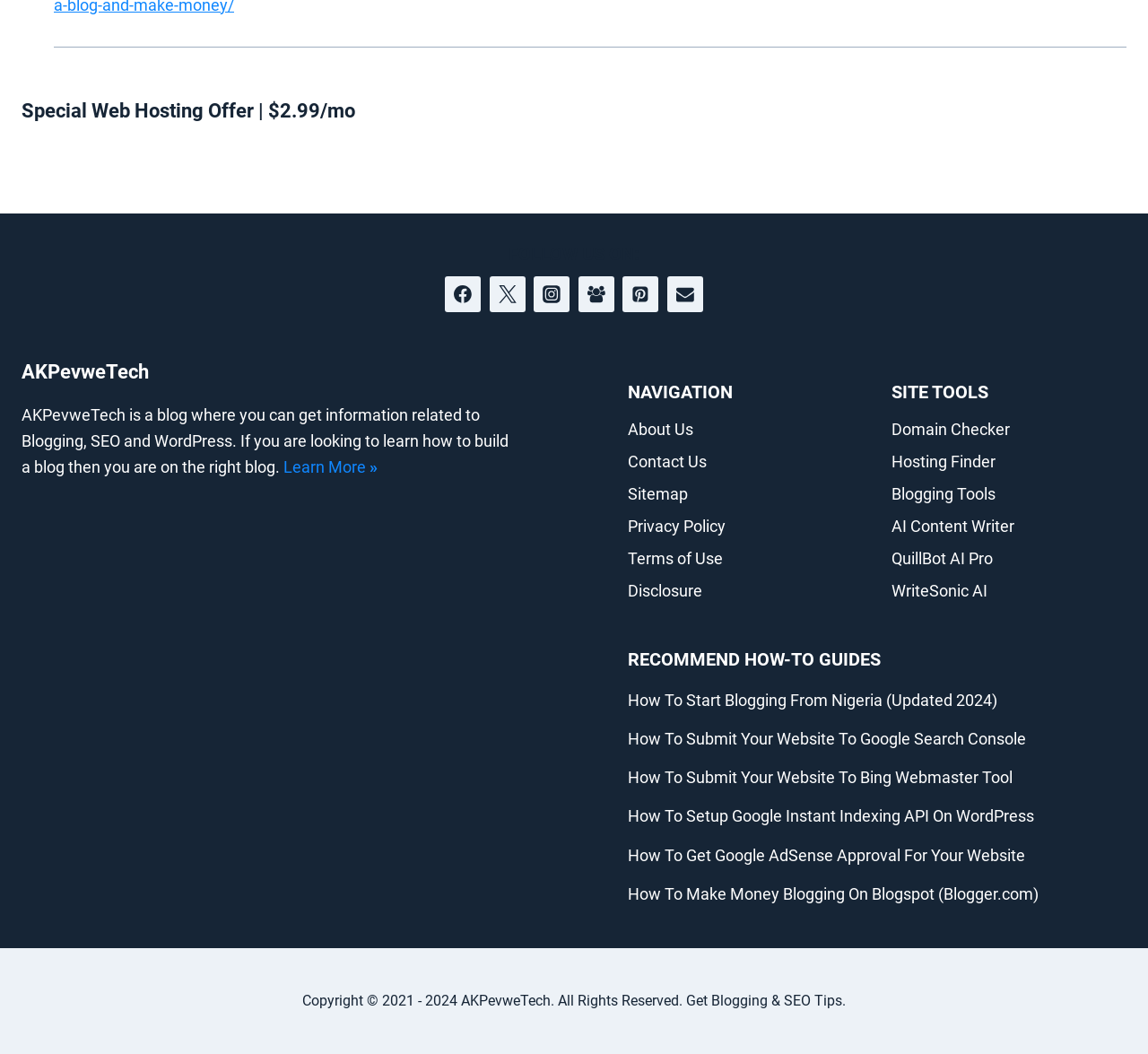How many social media links are there?
Please answer the question with a detailed and comprehensive explanation.

There are five social media links located at the top of the webpage, which are Facebook, Twitter, Instagram, Facebook Group, and Pinterest. These links are represented by images and text.